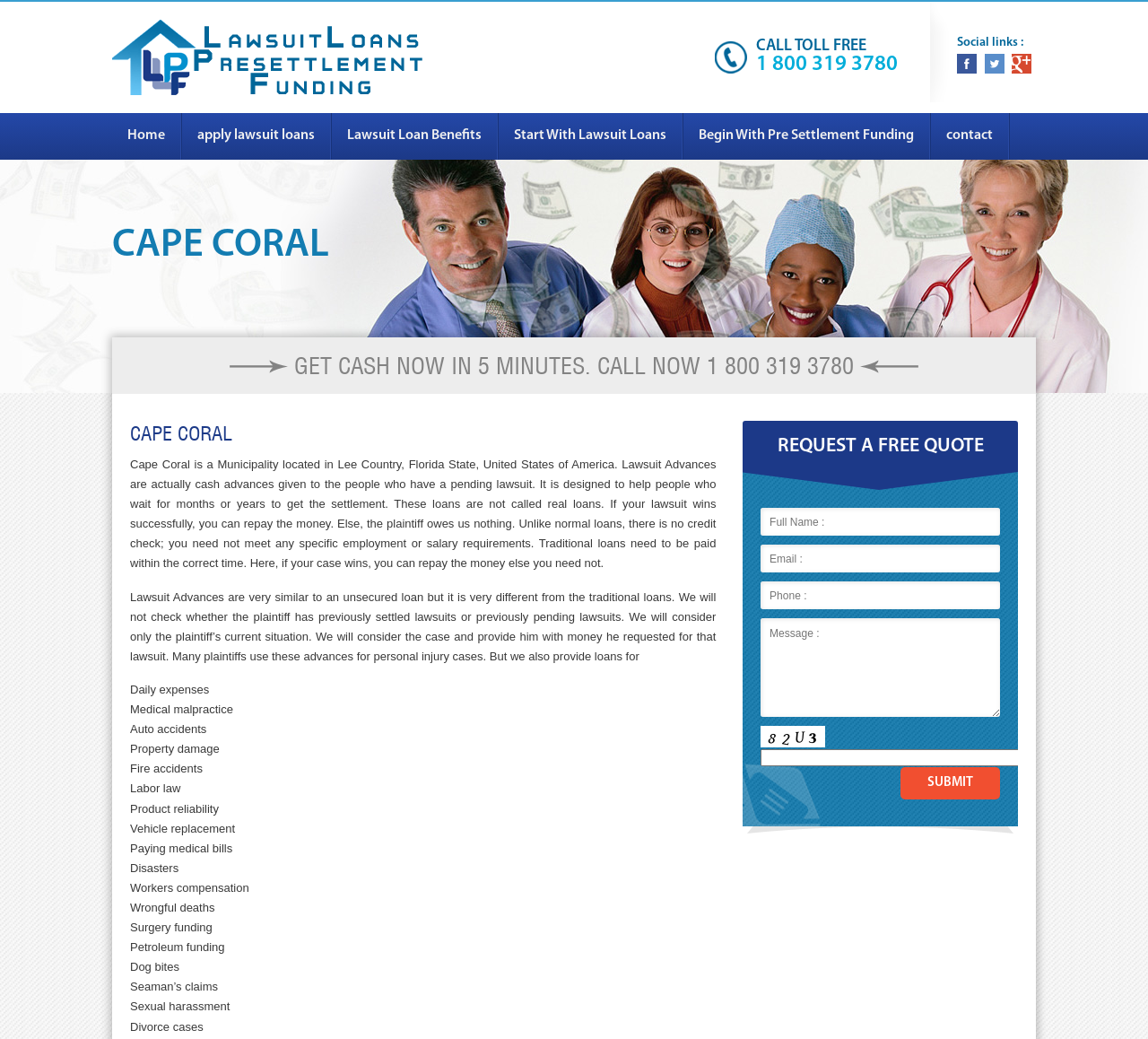Determine the bounding box coordinates for the element that should be clicked to follow this instruction: "Click the 'Home' link". The coordinates should be given as four float numbers between 0 and 1, in the format [left, top, right, bottom].

[0.098, 0.109, 0.158, 0.154]